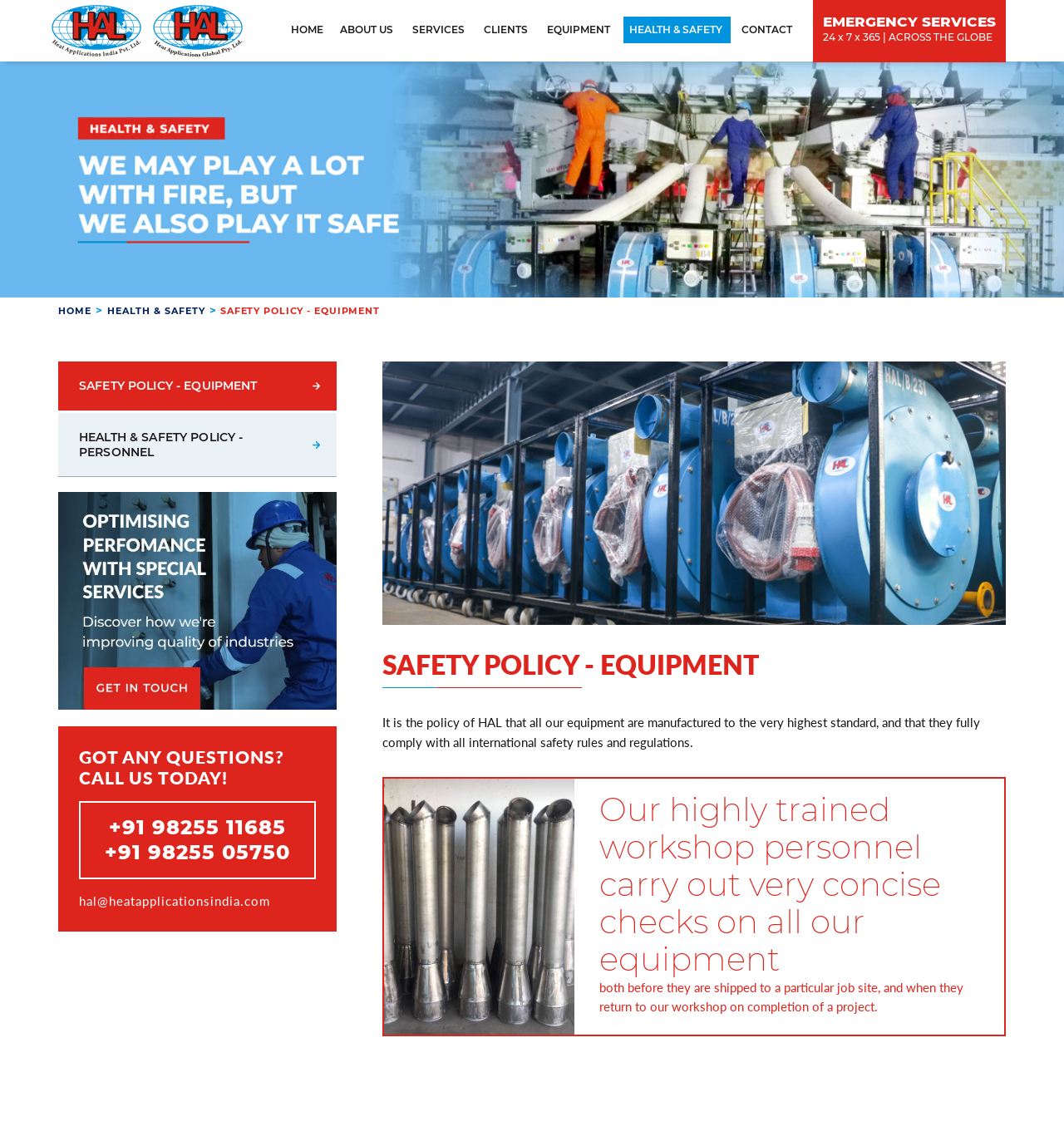What is the name of the company?
Please provide a comprehensive answer based on the visual information in the image.

The name of the company can be inferred from the root element 'HAL' and the links 'HOME', 'ABOUT US', 'SERVICES', etc. which suggest that it is a company website.